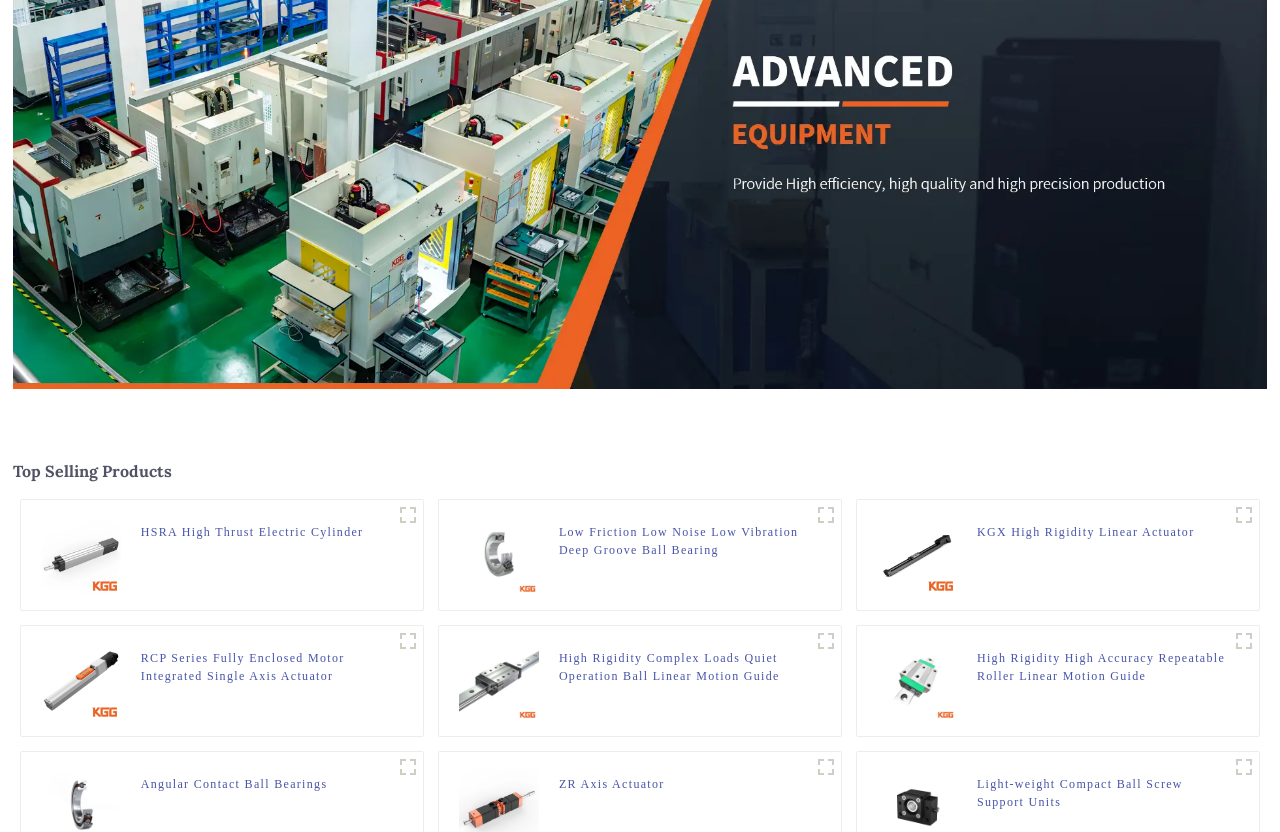What is the benefit of using the products on this webpage?
Refer to the image and give a detailed response to the question.

The webpage content suggests that the products offered can help improve organization and efficiency in various industries. For example, the 'KGG High Speed Ball Screw Electric Cylinder Actuator' is described as being used in the automotive industry, implying that it can help streamline production processes. Similarly, other products on the webpage are designed to improve linear motion and reduce friction, which can also contribute to increased efficiency.